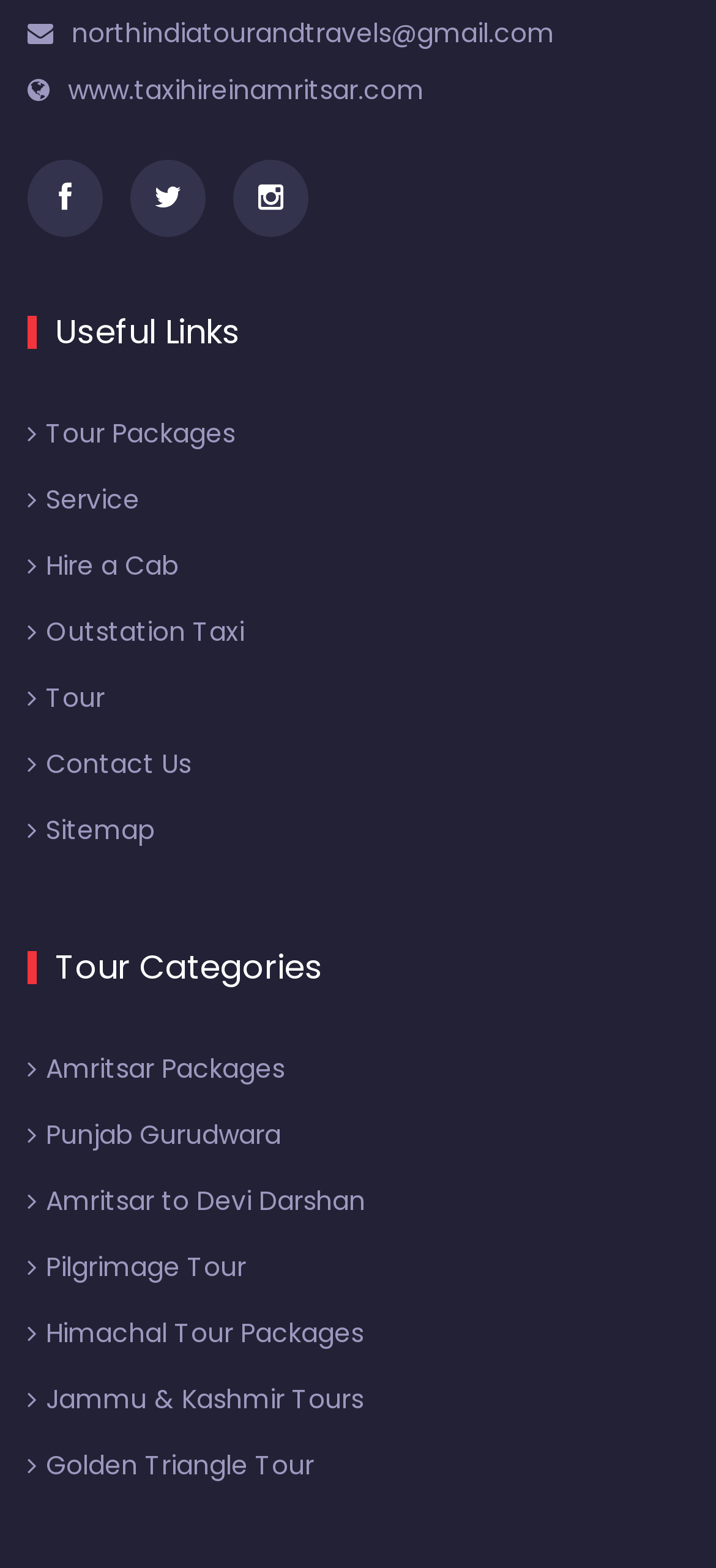Provide the bounding box coordinates for the area that should be clicked to complete the instruction: "View Education".

None